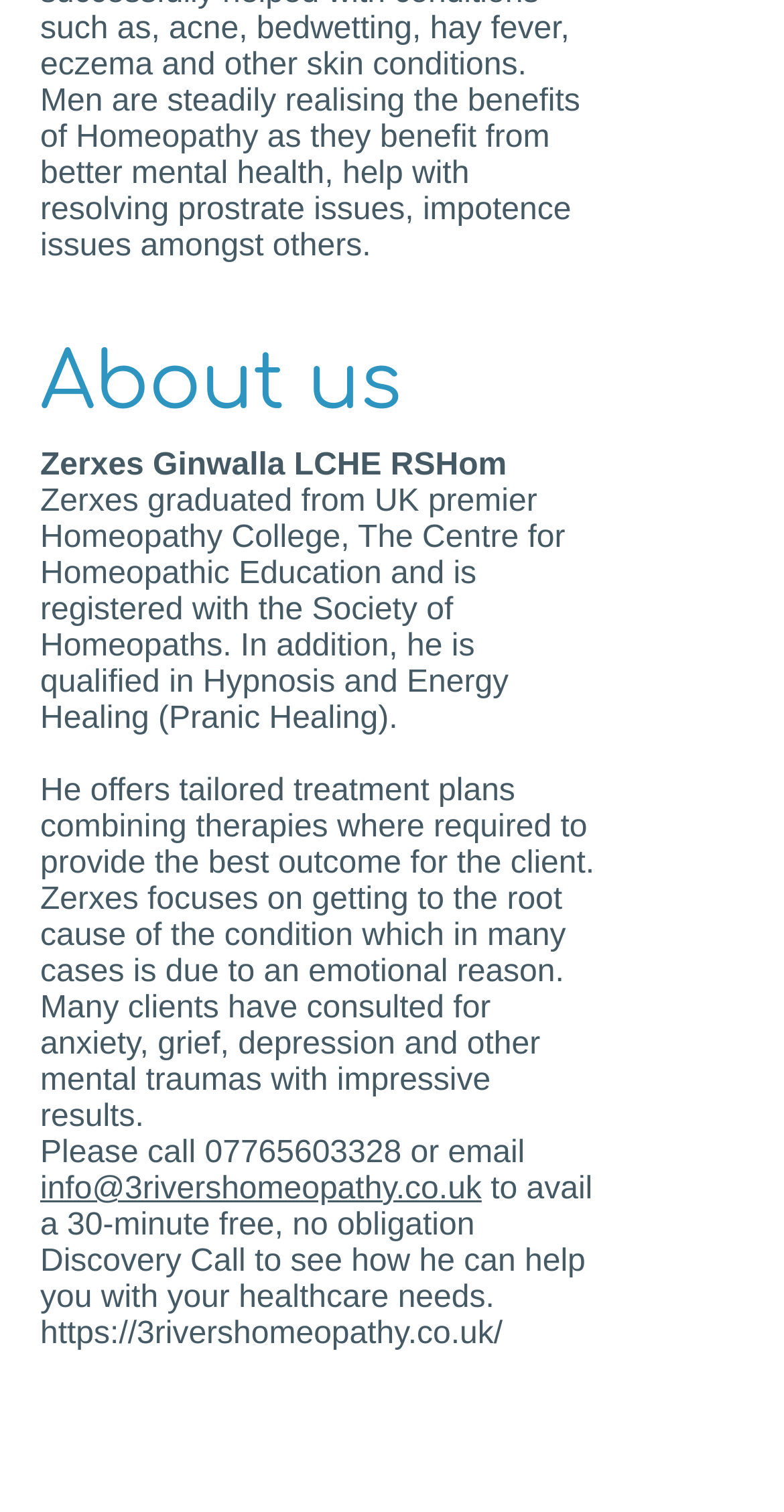What is the focus of Zerxes' treatment?
Based on the screenshot, provide your answer in one word or phrase.

Emotional reasons